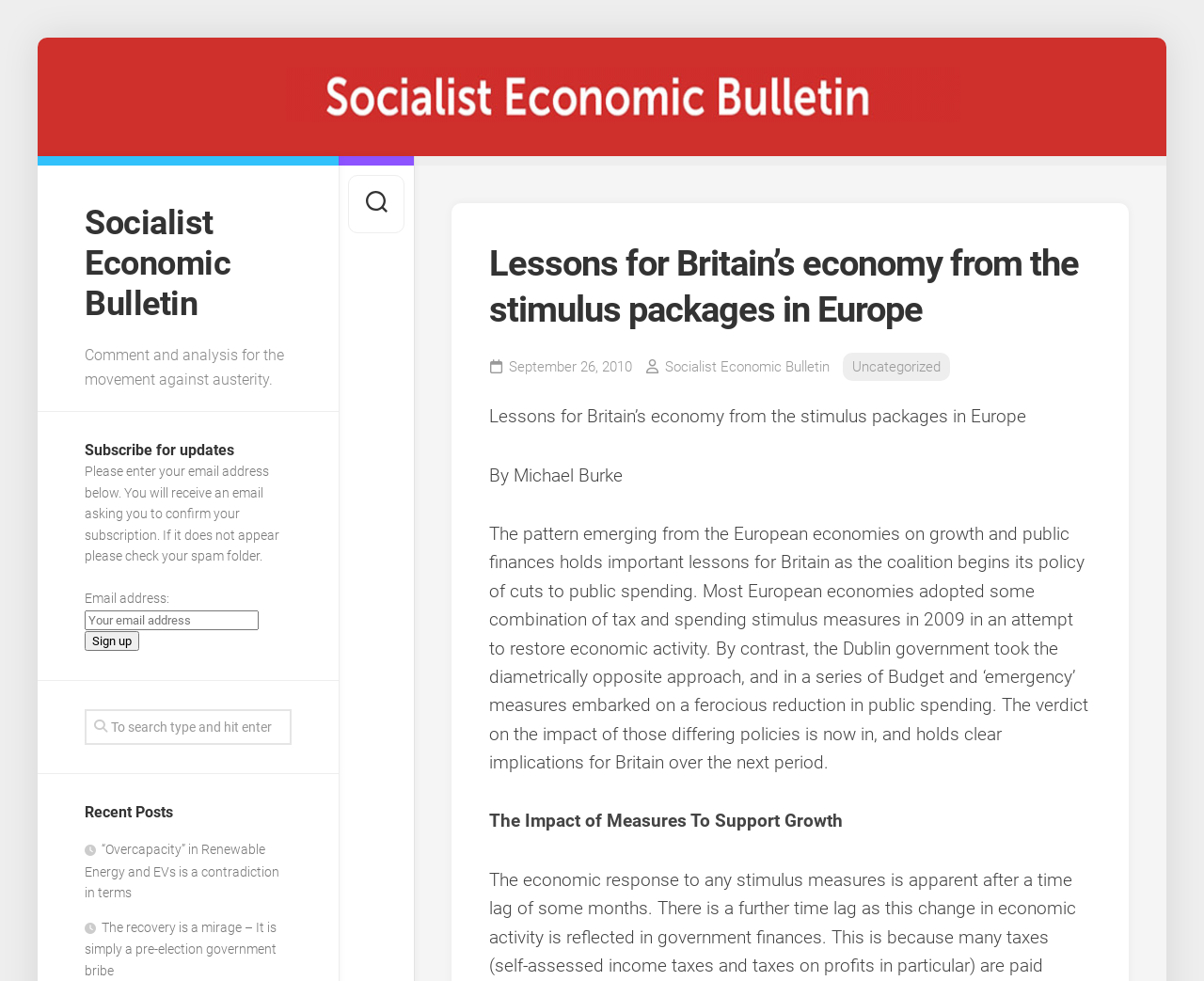Please identify the bounding box coordinates of the region to click in order to complete the task: "Enter email address". The coordinates must be four float numbers between 0 and 1, specified as [left, top, right, bottom].

[0.07, 0.622, 0.215, 0.642]